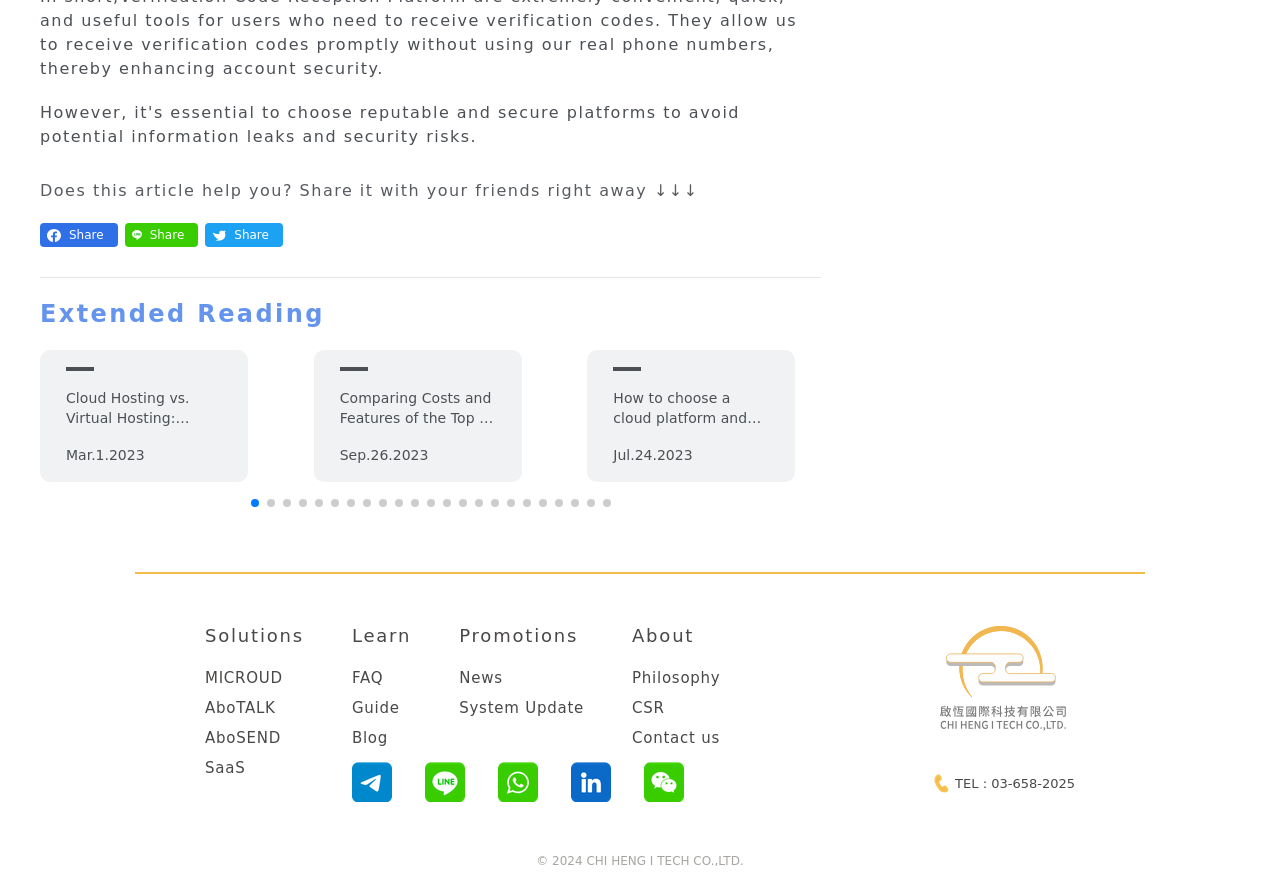Indicate the bounding box coordinates of the element that must be clicked to execute the instruction: "contact us". The coordinates should be given as four float numbers between 0 and 1, i.e., [left, top, right, bottom].

None